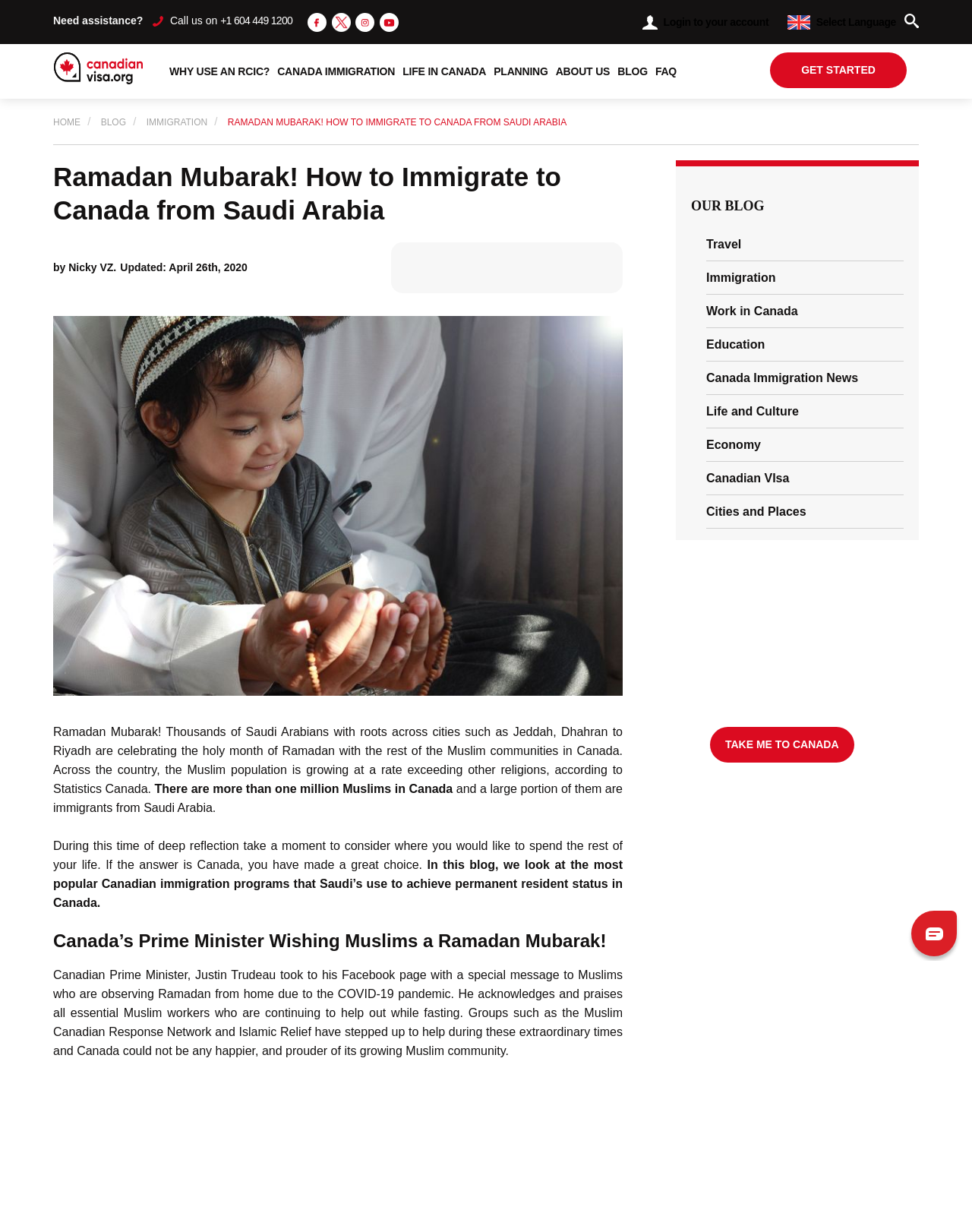Provide a brief response using a word or short phrase to this question:
What is the name of the Prime Minister mentioned in the blog post?

Justin Trudeau